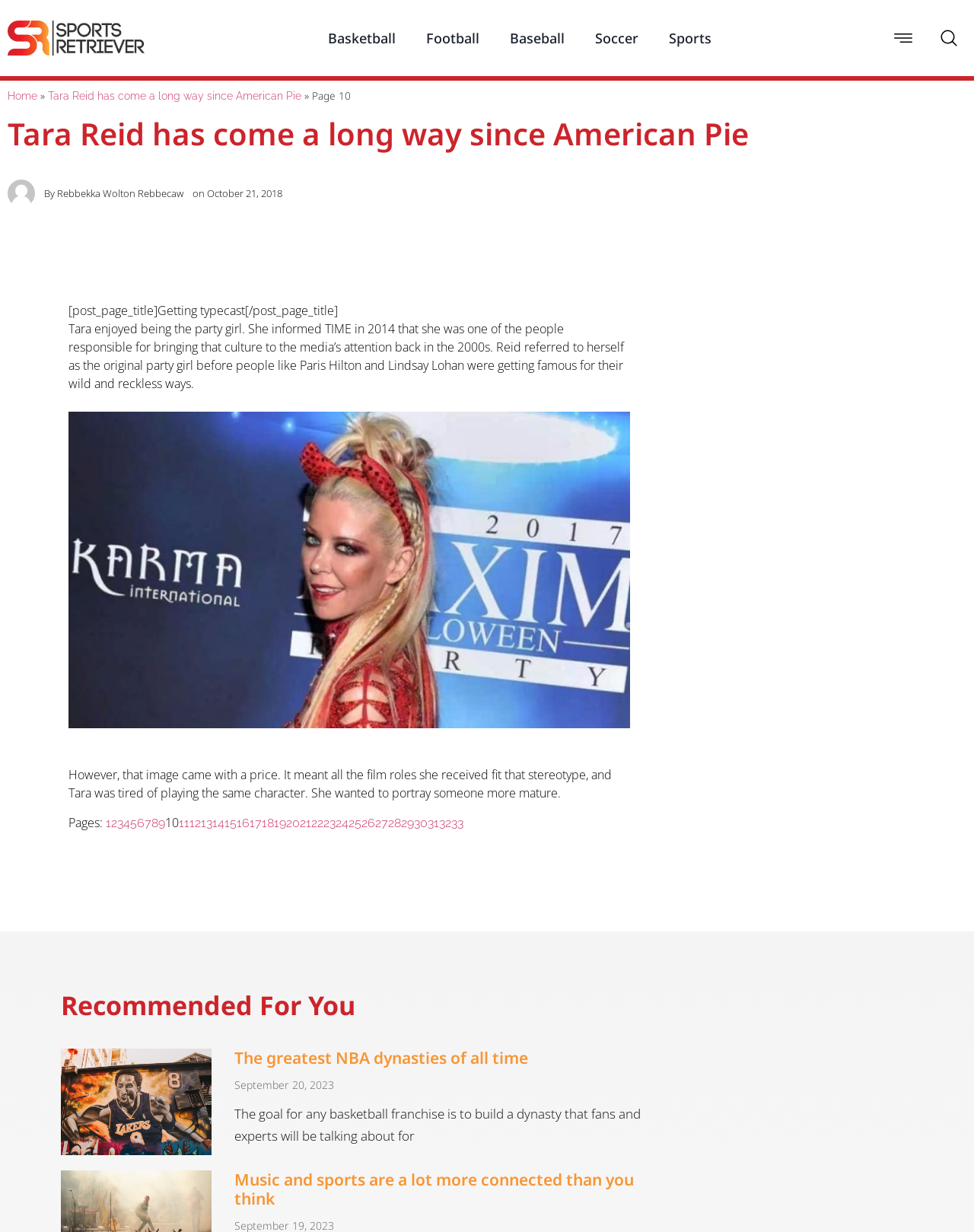What is the topic of the recommended article?
Answer the question with a single word or phrase by looking at the picture.

NBA dynasties